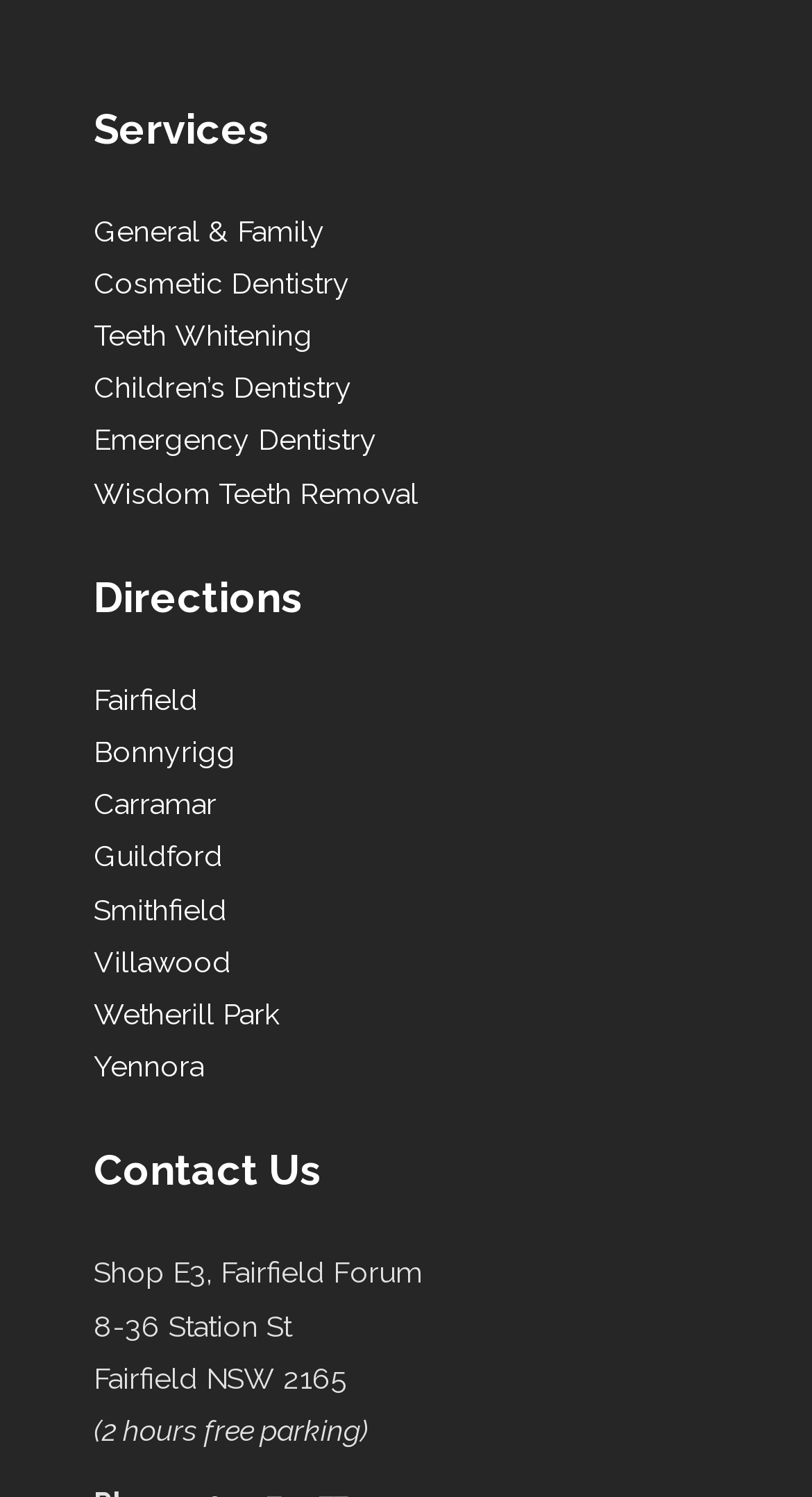Find the bounding box coordinates of the element you need to click on to perform this action: 'Get in touch with us at 8-36 Station St'. The coordinates should be represented by four float values between 0 and 1, in the format [left, top, right, bottom].

[0.115, 0.874, 0.359, 0.896]